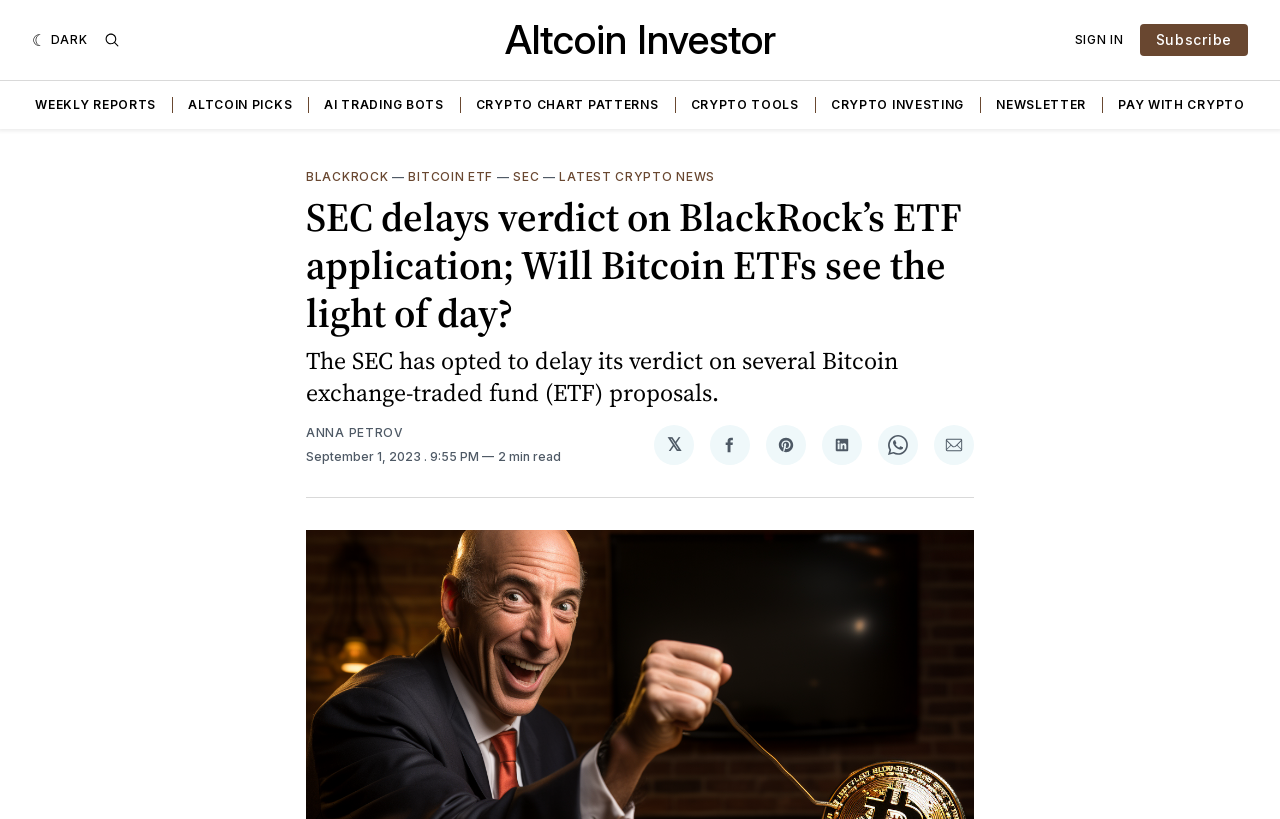Identify the bounding box coordinates of the element to click to follow this instruction: 'Share the article on LinkedIn'. Ensure the coordinates are four float values between 0 and 1, provided as [left, top, right, bottom].

[0.642, 0.519, 0.673, 0.568]